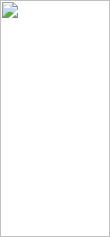What is the purpose of the image?
By examining the image, provide a one-word or phrase answer.

To convey stark realities